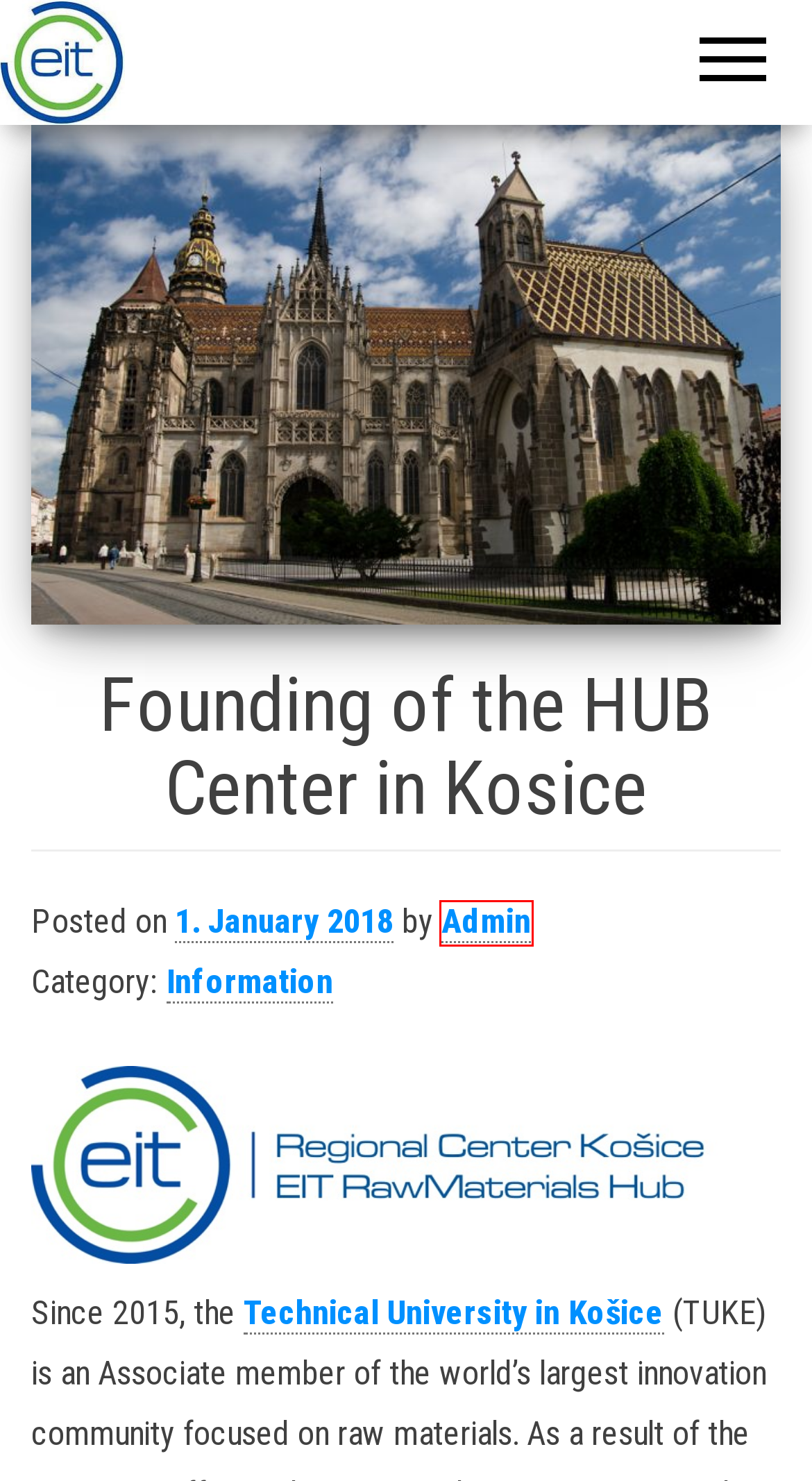Look at the screenshot of the webpage and find the element within the red bounding box. Choose the webpage description that best fits the new webpage that will appear after clicking the element. Here are the candidates:
A. Success Stories - EIT RawMaterials RIS Hub Slovakia
B. Information Archives - EIT RawMaterials RIS Hub Slovakia
C. News - EIT RawMaterials RIS Hub Slovakia
D. Admin, Author at EIT RawMaterials RIS Hub Slovakia
E. FBERG
F. Vznik HUB centra Košice - EIT RawMaterials RIS Hub Slovakia
G. Home - EIT RawMaterials RIS Hub Slovakia
H. Contact - EIT RawMaterials RIS Hub Slovakia

D